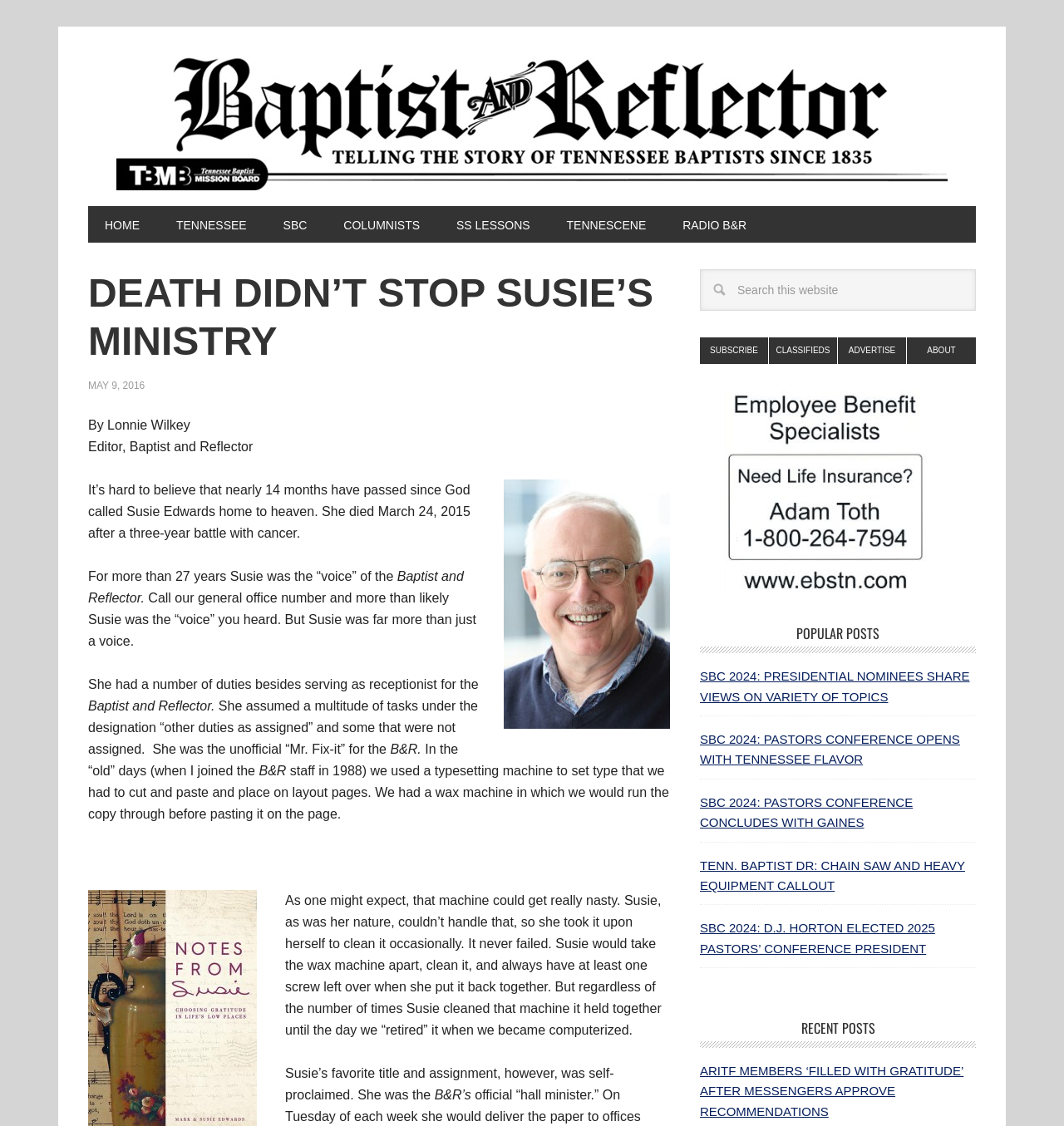Could you provide the bounding box coordinates for the portion of the screen to click to complete this instruction: "Search this website"?

[0.658, 0.239, 0.917, 0.276]